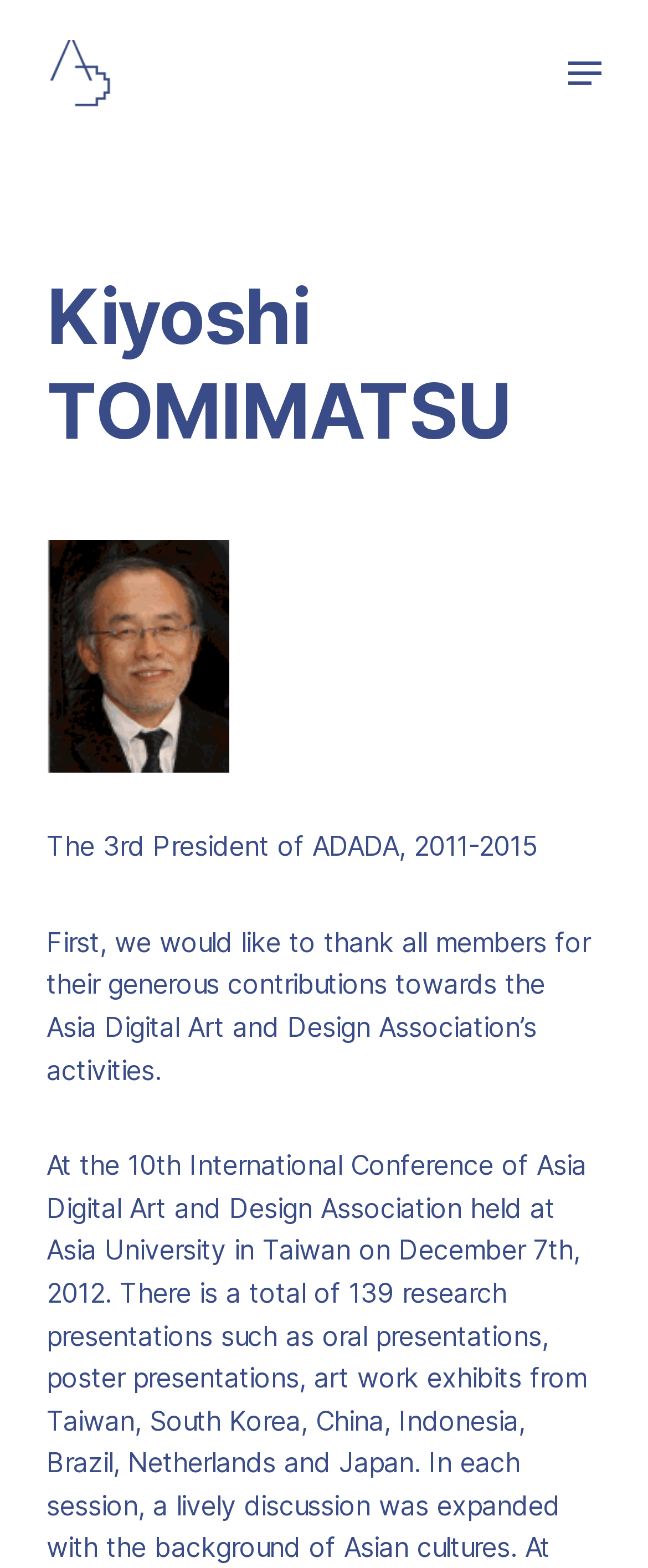What is the purpose of the message on this webpage?
Provide a detailed answer to the question using information from the image.

I determined the answer by reading the StaticText element on the webpage, which contains the text 'First, we would like to thank all members for their generous contributions towards the Asia Digital Art and Design Association’s activities.'. This suggests that the purpose of the message is to express gratitude to the members.